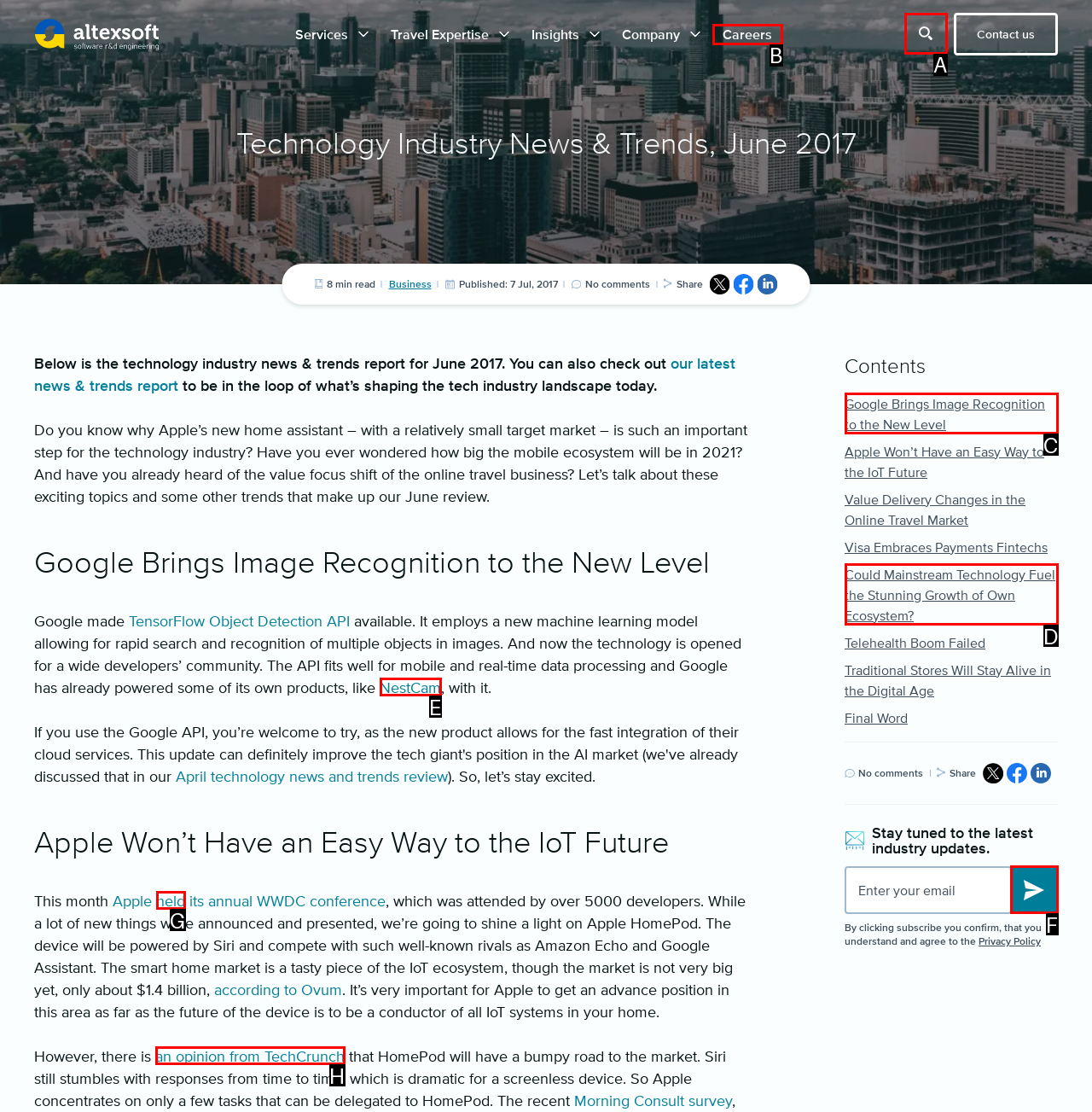Identify the HTML element that best fits the description: NestCam. Respond with the letter of the corresponding element.

E